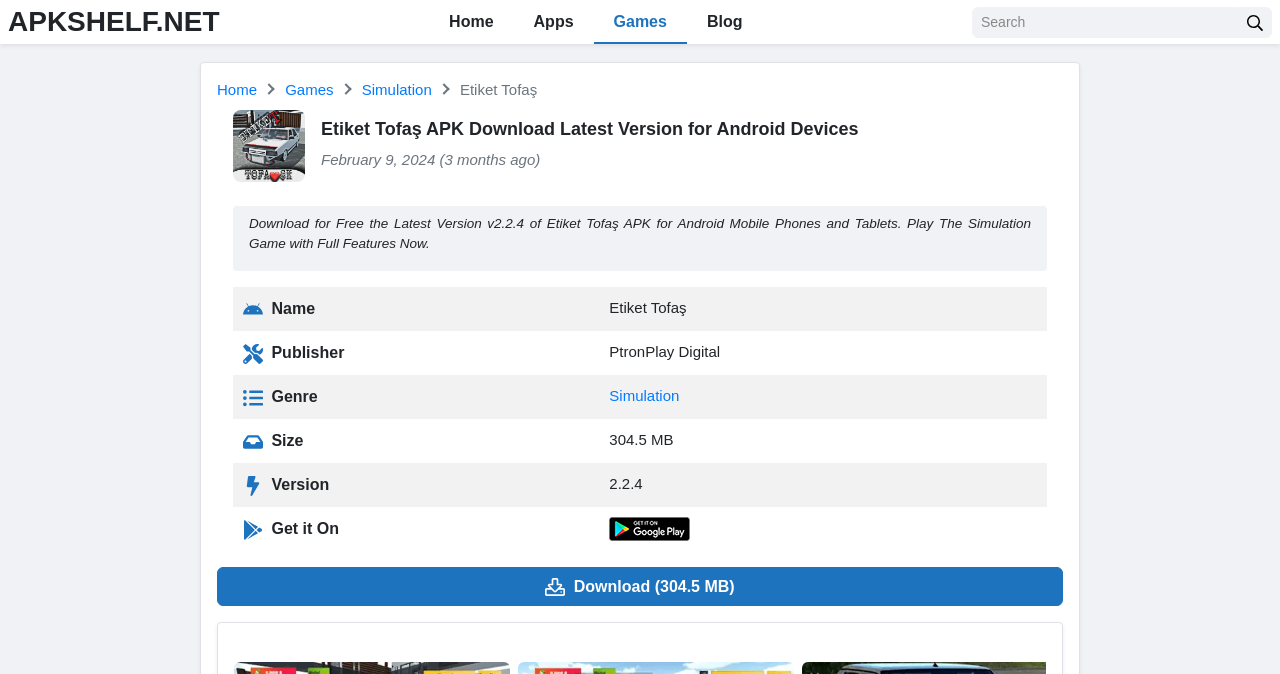What is the name of the APK?
Offer a detailed and full explanation in response to the question.

The name of the APK can be found in the heading 'Etiket Tofaş APK Download Latest Version for Android Devices' and also in the table row with the header 'Name'.